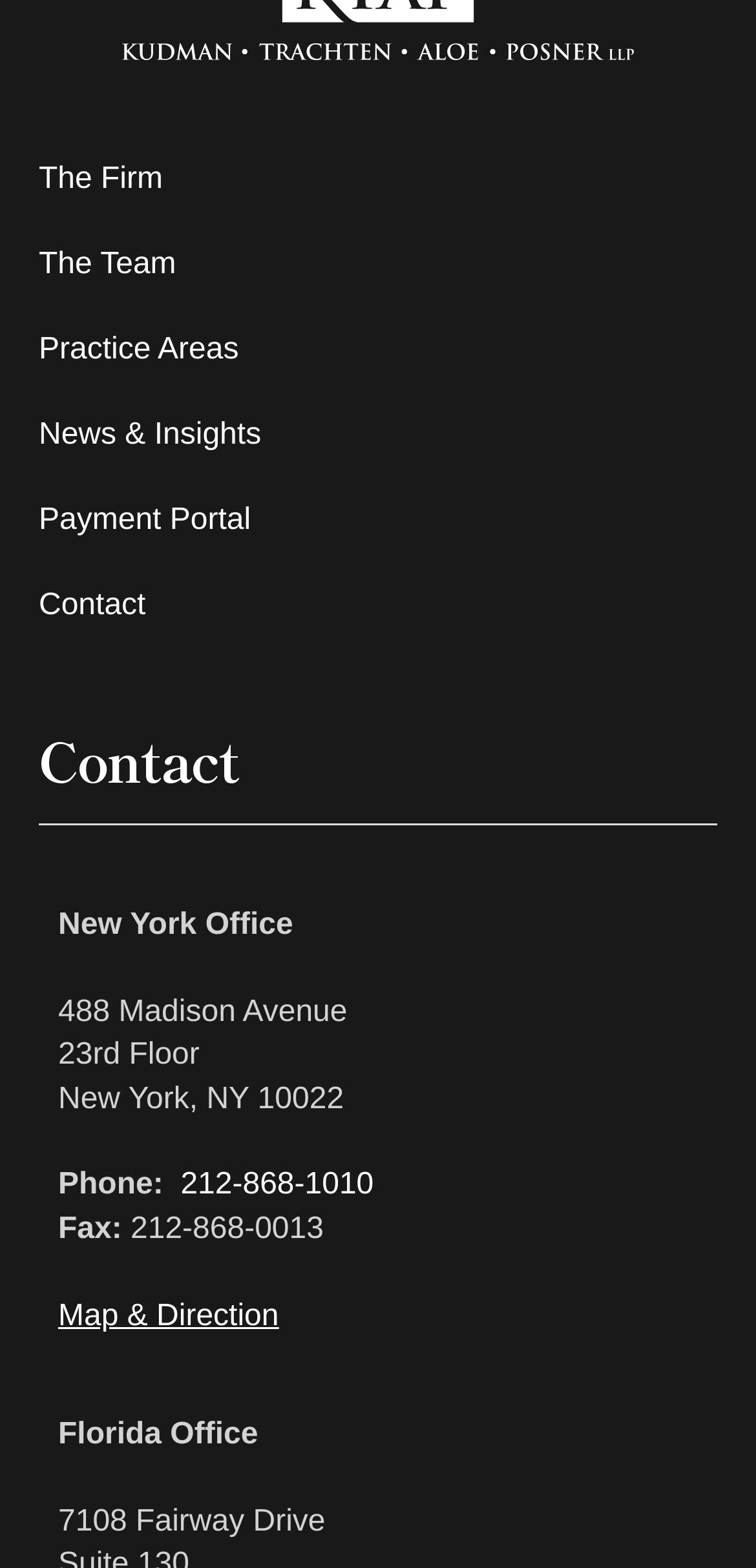Identify the bounding box for the UI element described as: "Map & Direction". The coordinates should be four float numbers between 0 and 1, i.e., [left, top, right, bottom].

[0.077, 0.826, 0.369, 0.855]